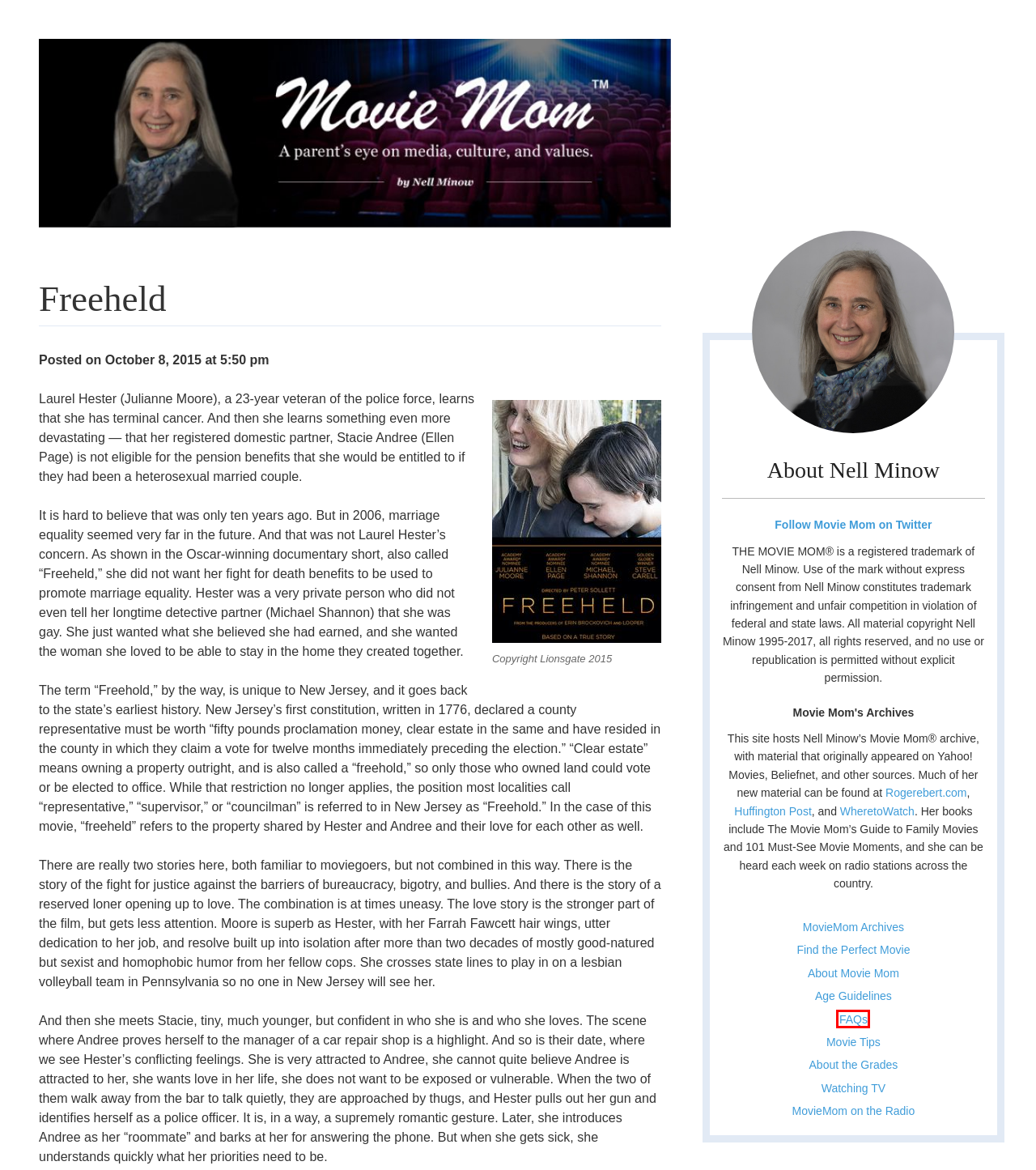Examine the screenshot of the webpage, which includes a red bounding box around an element. Choose the best matching webpage description for the page that will be displayed after clicking the element inside the red bounding box. Here are the candidates:
A. Movie Tips – Movie Mom
B. Archives – Movie Mom
C. FAQs – Movie Mom
D. About the Grades – Movie Mom
E. Find the Perfect Movie – Movie Mom
F. Movie Mom – A Parent's Eye on Media, Culture, and Values
G. Movie Mom On the Radio – Movie Mom
H. About Movie Mom – Movie Mom

C